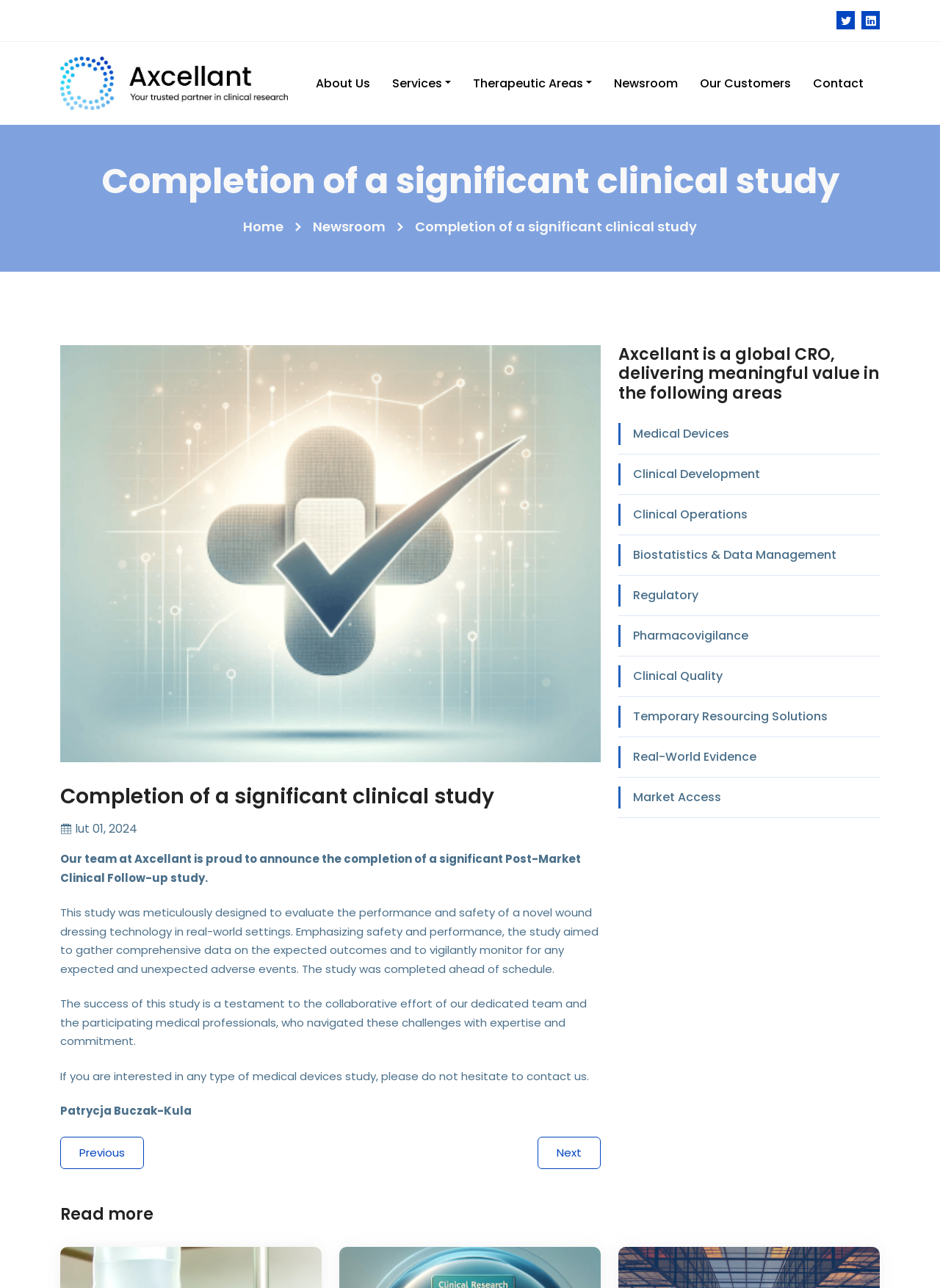Can you find the bounding box coordinates of the area I should click to execute the following instruction: "Click the Axcellant Logo"?

[0.064, 0.041, 0.306, 0.088]